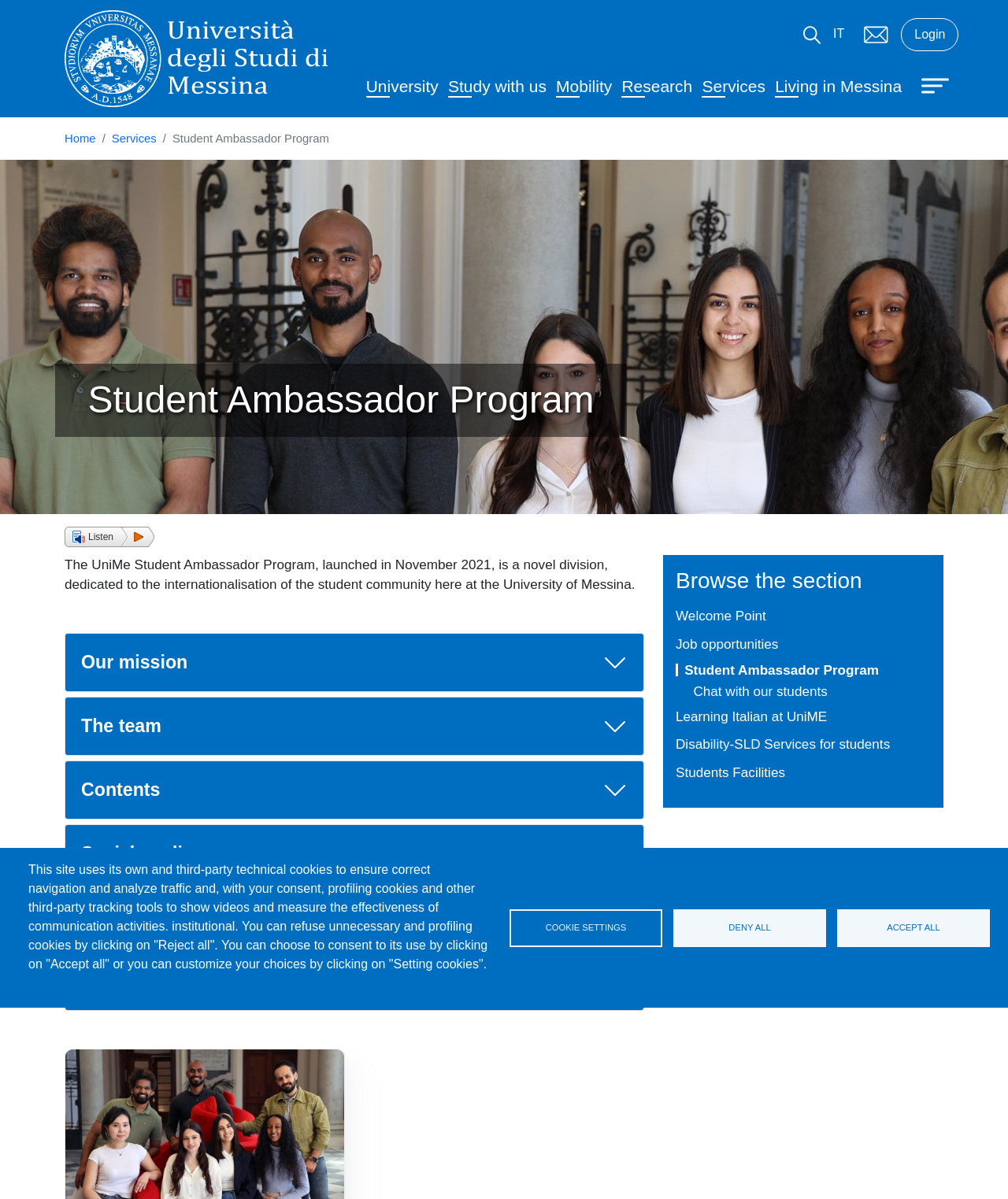Answer the question using only a single word or phrase: 
How many main navigation links are there?

6